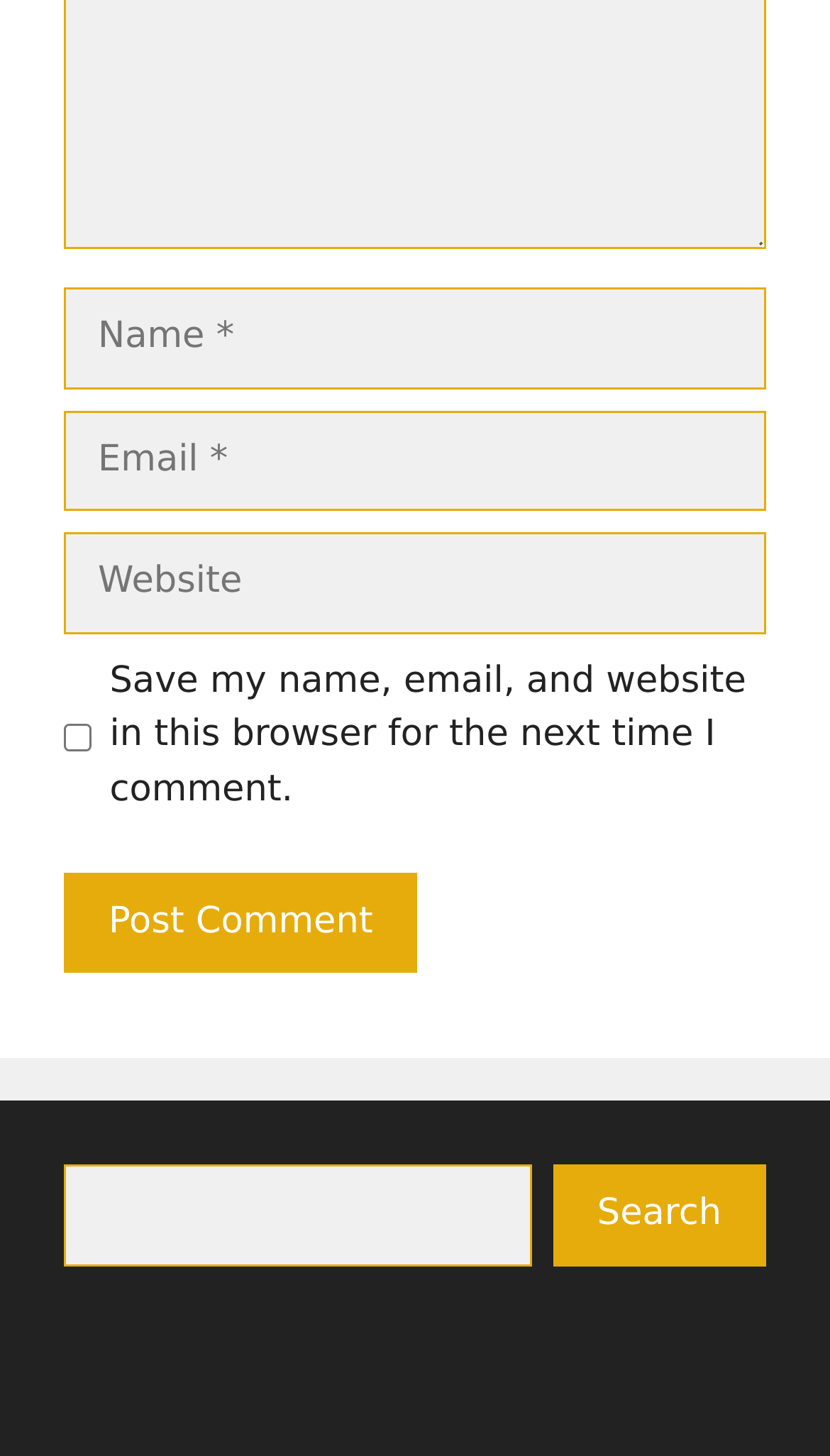Given the element description "parent_node: Comment name="author" placeholder="Name *"" in the screenshot, predict the bounding box coordinates of that UI element.

[0.077, 0.198, 0.923, 0.267]